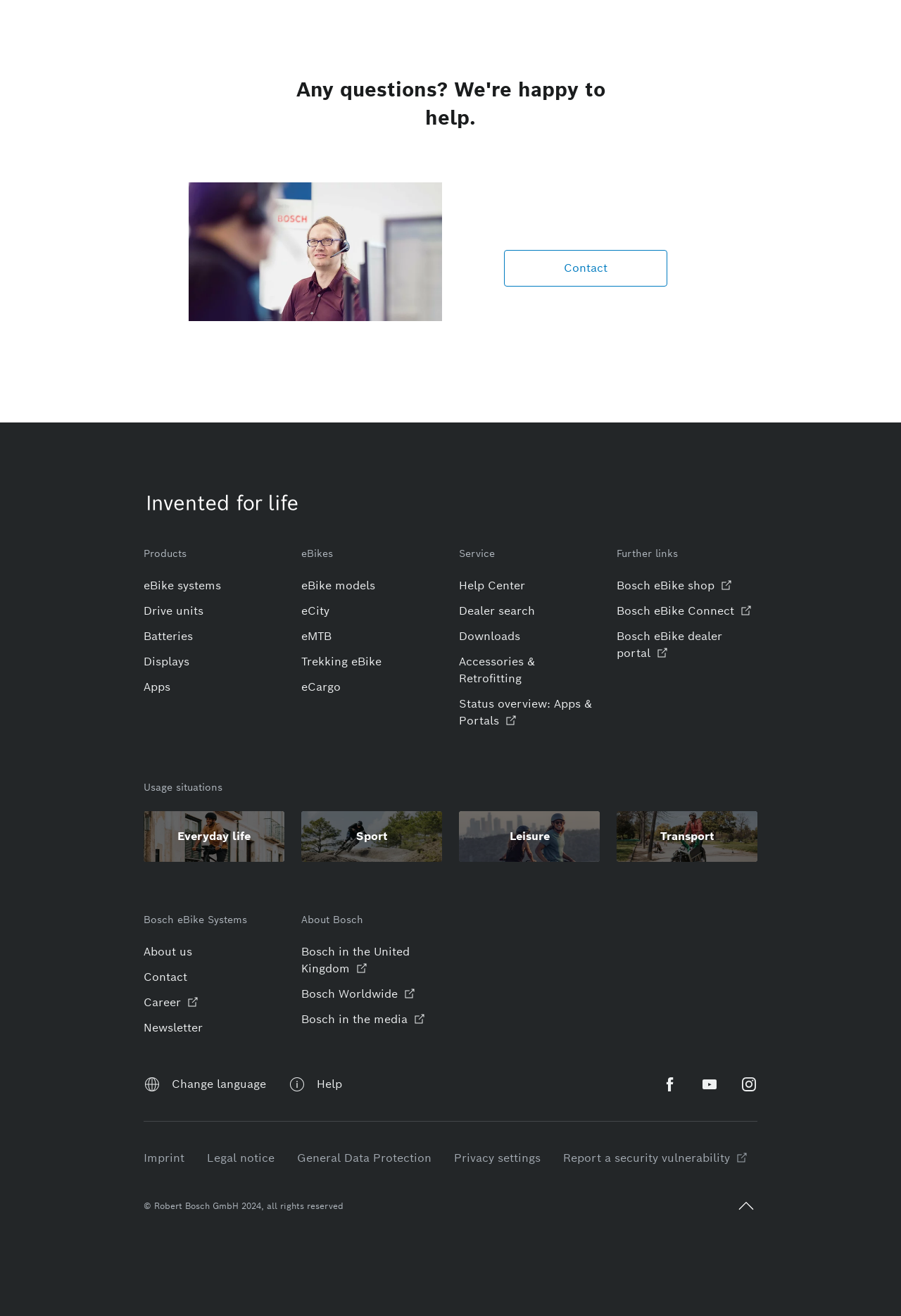Identify the bounding box coordinates of the area that should be clicked in order to complete the given instruction: "Contact Bosch eBike support". The bounding box coordinates should be four float numbers between 0 and 1, i.e., [left, top, right, bottom].

[0.559, 0.19, 0.741, 0.218]